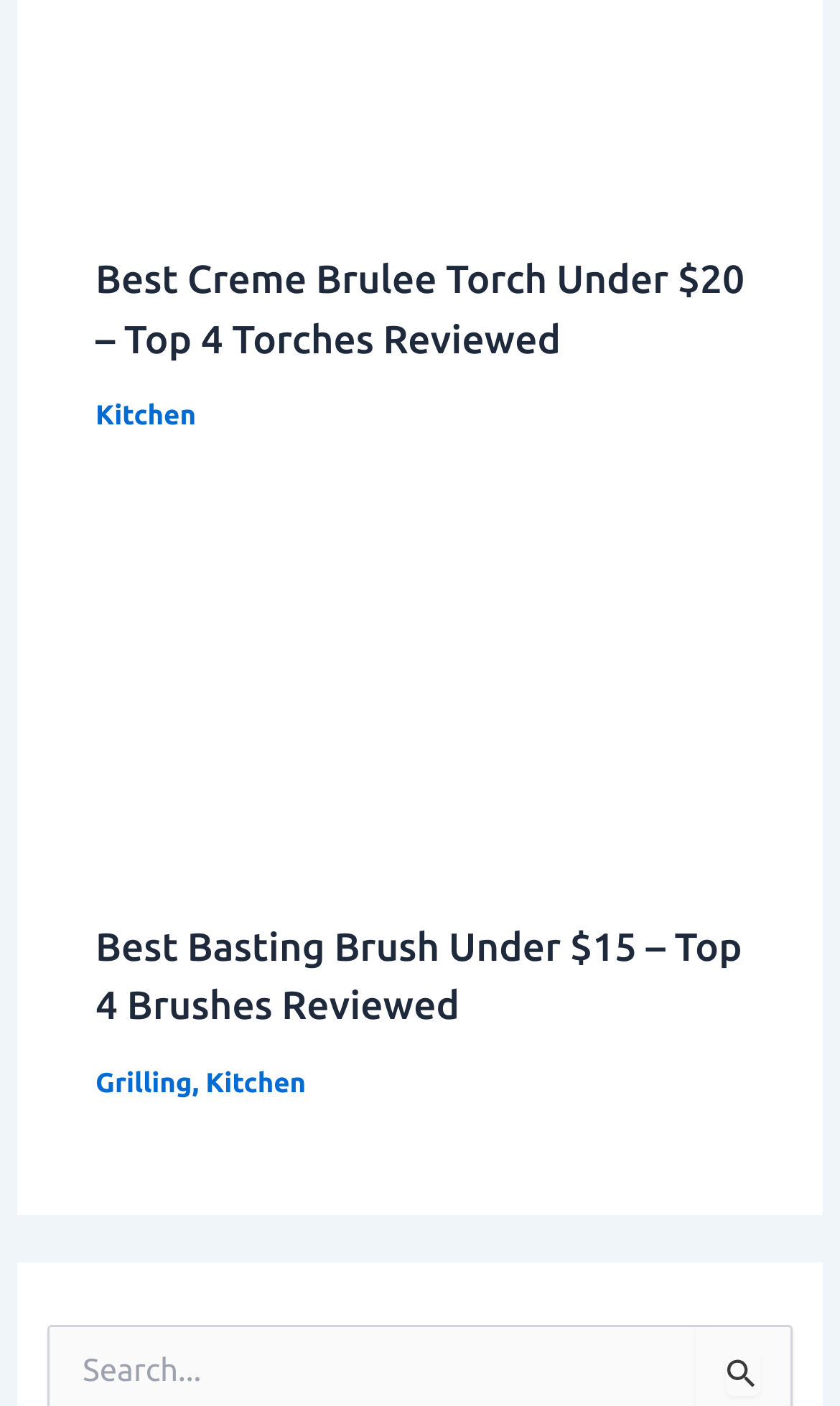Pinpoint the bounding box coordinates of the element to be clicked to execute the instruction: "make a donation".

None